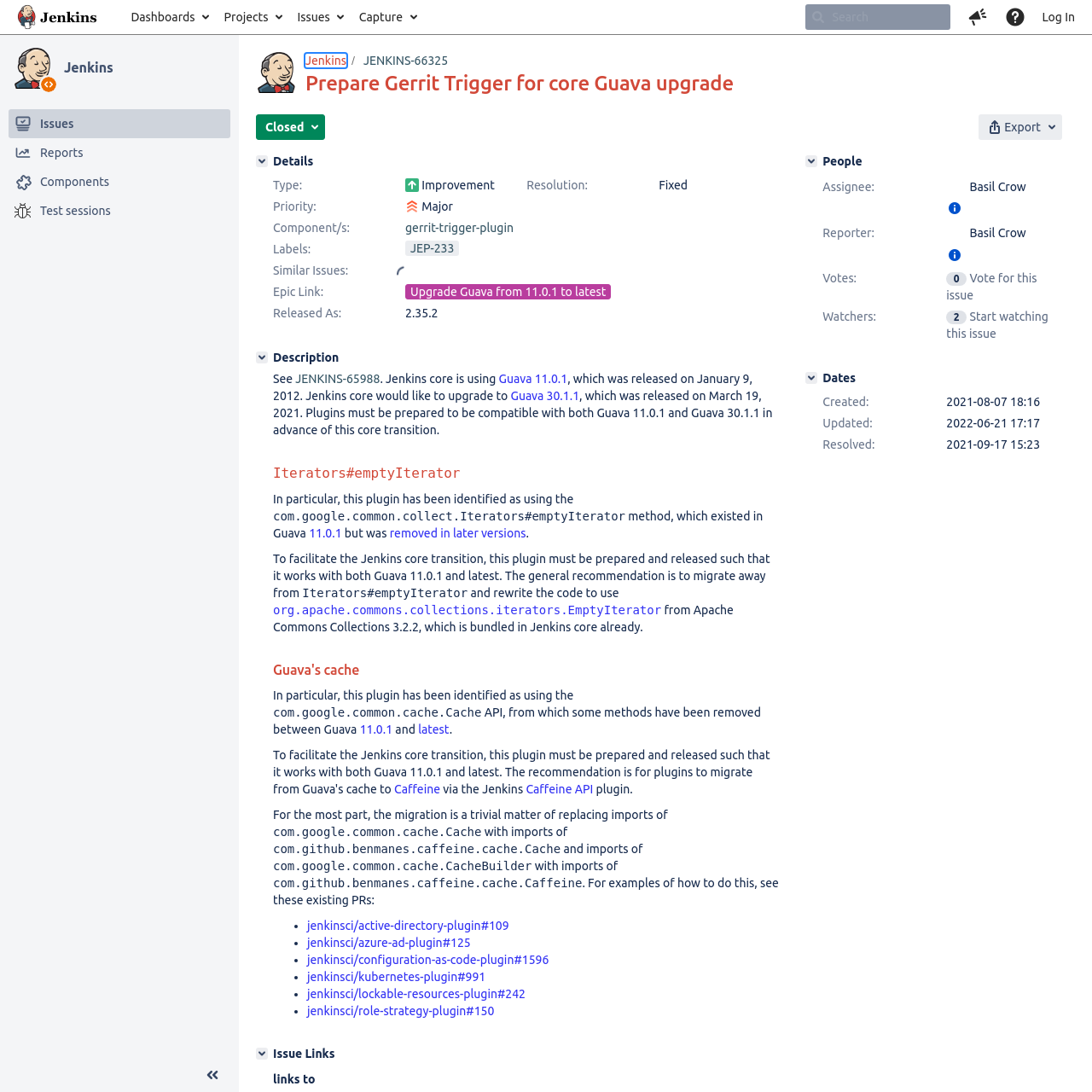Generate a comprehensive description of the webpage.

This webpage is about a specific issue, JENKINS-66325, related to preparing Gerrit Trigger for a core Guava upgrade in Jenkins. At the top, there is a navigation bar with several buttons, including "Dashboards", "Projects", "Issues", and "Capture", each with a dropdown menu. On the right side of the navigation bar, there is a search box and links to "Feedback", "Help", and "Log In".

Below the navigation bar, there is a sidebar on the left with links to "Issues of Jenkins", "Reports of Jenkins", "Components of Jenkins", and "Test sessions of Jenkins". The sidebar can be collapsed by clicking a button at the bottom.

The main content area is divided into two sections. The top section has a header with an image, a link to "Jenkins", and a link to the issue title, "Prepare Gerrit Trigger for core Guava upgrade". There are also several buttons, including "Closed", "Export", and "Details".

The bottom section of the main content area has several fields with labels, including "Type", "Resolution", "Priority", "Component/s", "Labels", and "Similar Issues". Each field has a corresponding value or link. There is also a section with a description of the issue, which includes several links to related issues and versions of Guava.

Overall, this webpage appears to be a detailed view of a specific issue in Jenkins, with various fields and links providing more information about the issue.